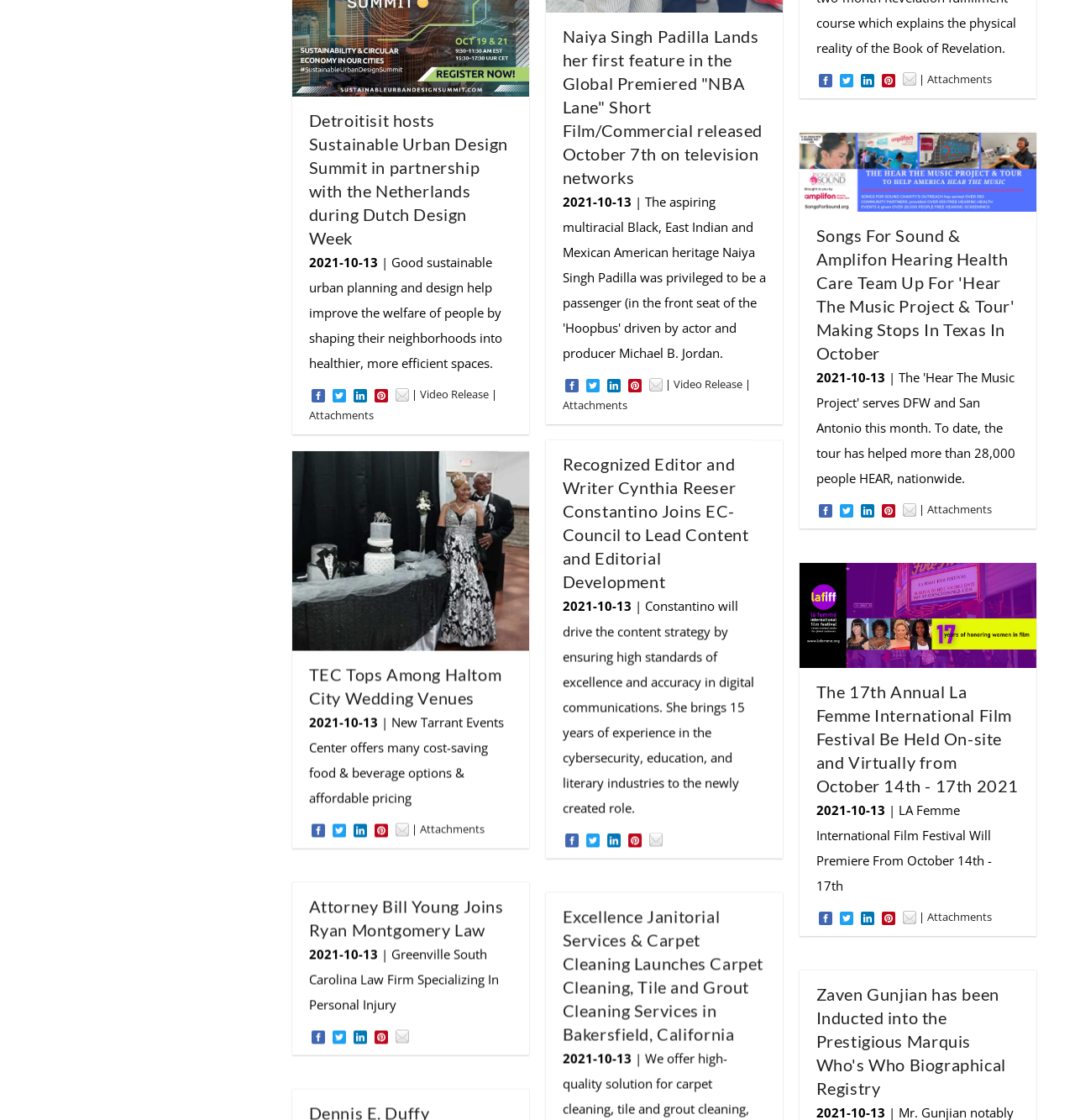Kindly determine the bounding box coordinates for the area that needs to be clicked to execute this instruction: "Click on 'Songs For Sound & Amplifon Hearing Health Care Team Up For ‘Hear The Music Project & Tour’ Making Stops In Texas In October'".

[0.759, 0.2, 0.948, 0.326]